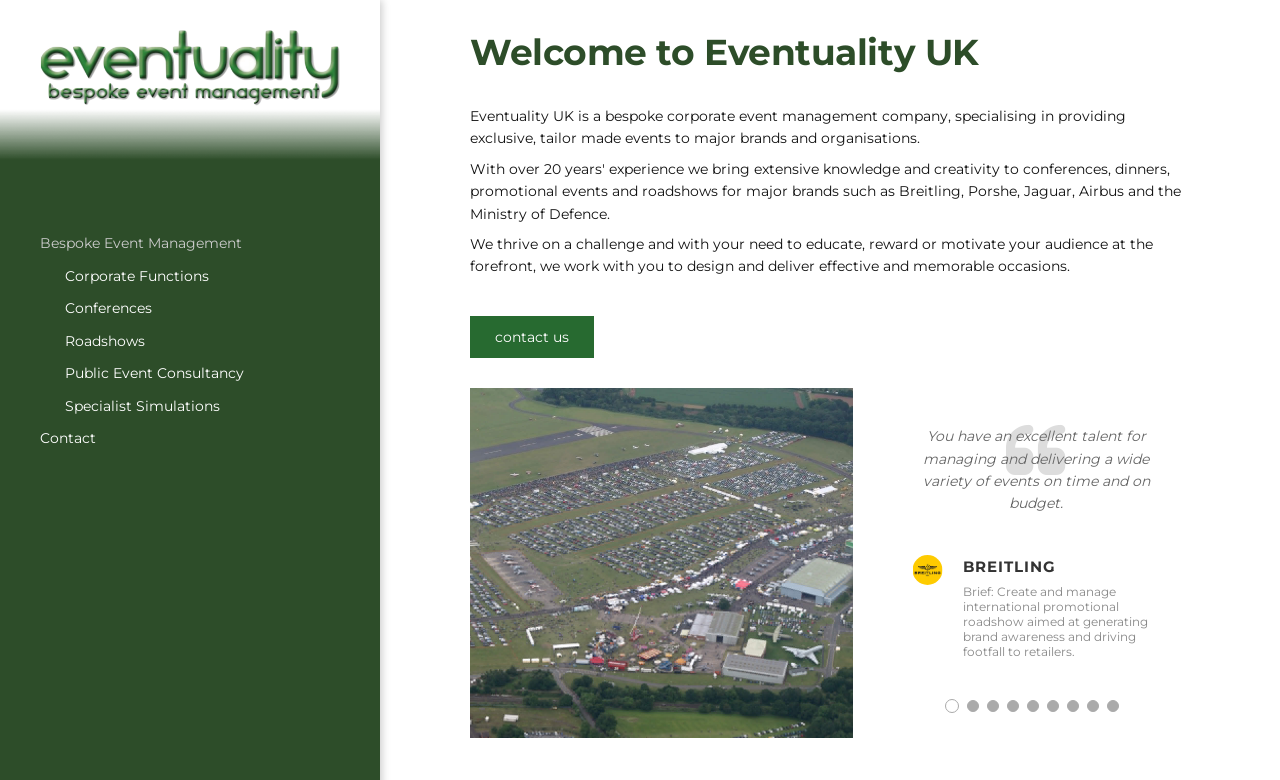Please provide a detailed answer to the question below based on the screenshot: 
What is the name of the company that had an international promotional roadshow?

This answer can be obtained by reading the heading in the layout table section of the webpage, which states 'BREITLING' and describes a brief for creating and managing an international promotional roadshow.